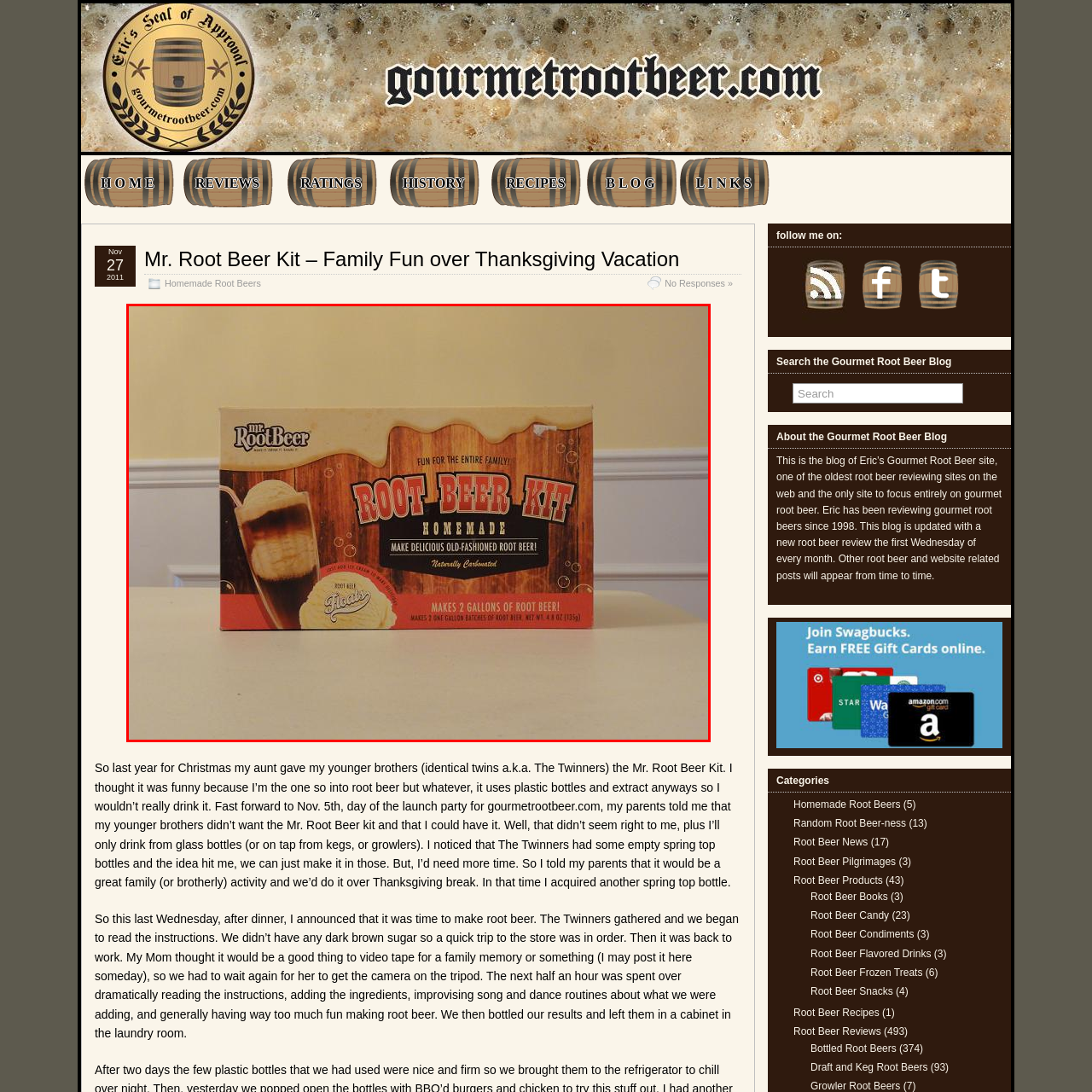What is the atmosphere conveyed by the packaging? Inspect the image encased in the red bounding box and answer using only one word or a brief phrase.

Inviting and cheerful